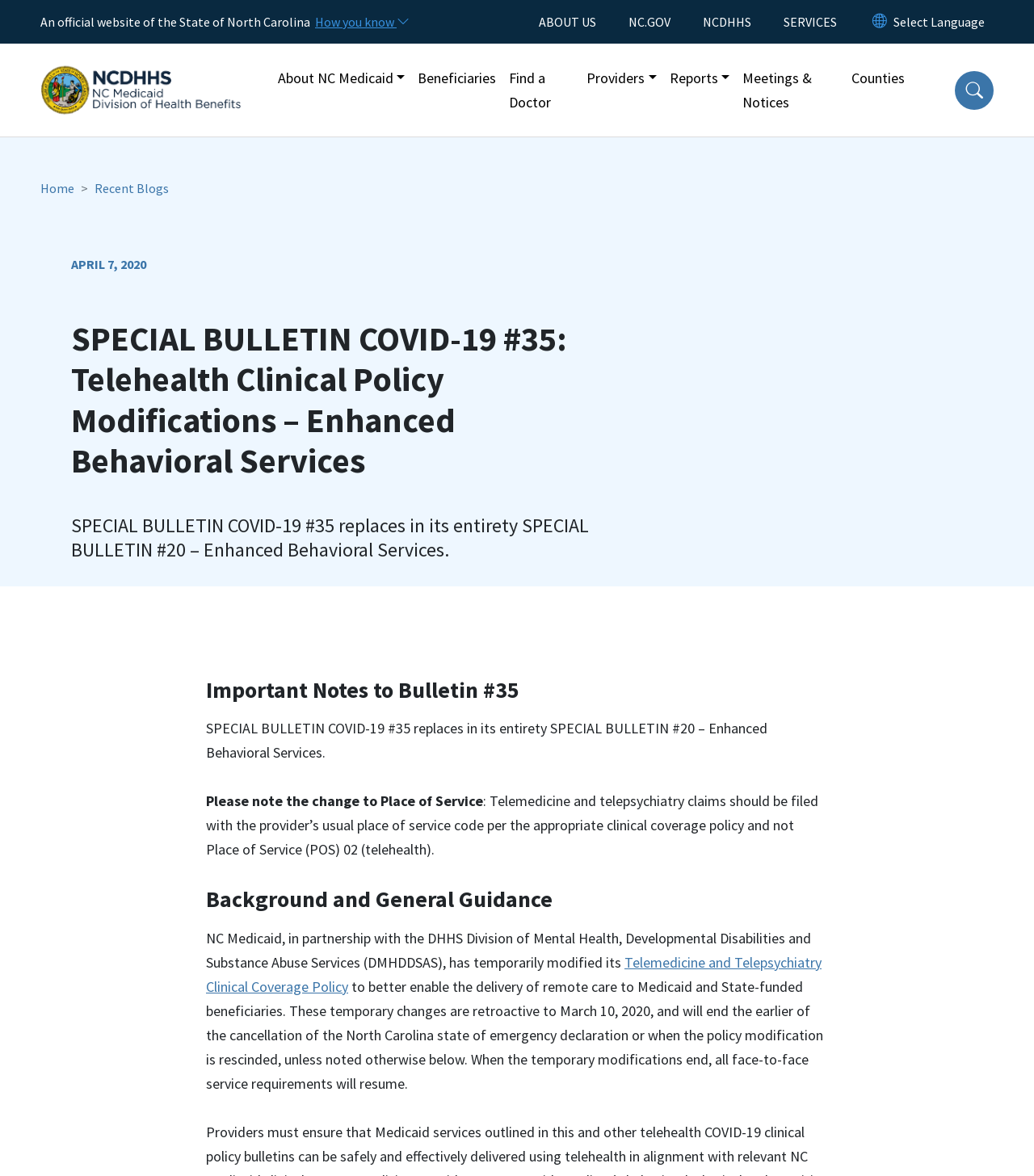Answer the question using only a single word or phrase: 
What is the name of the division mentioned in the webpage?

DHHS Division of Mental Health, Developmental Disabilities and Substance Abuse Services